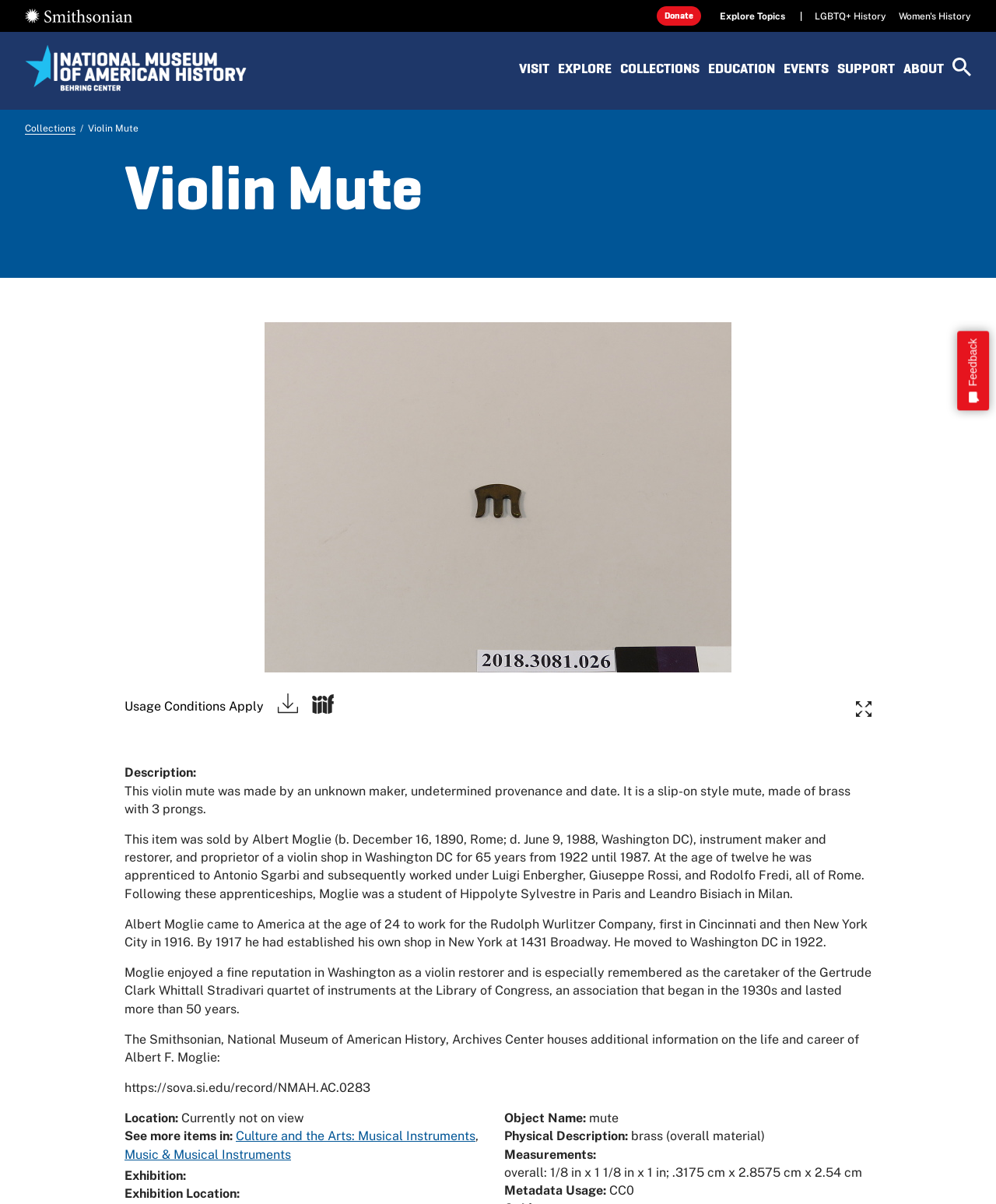Locate the bounding box coordinates of the region to be clicked to comply with the following instruction: "Open Smithsonian in a new tab". The coordinates must be four float numbers between 0 and 1, in the form [left, top, right, bottom].

[0.025, 0.007, 0.133, 0.02]